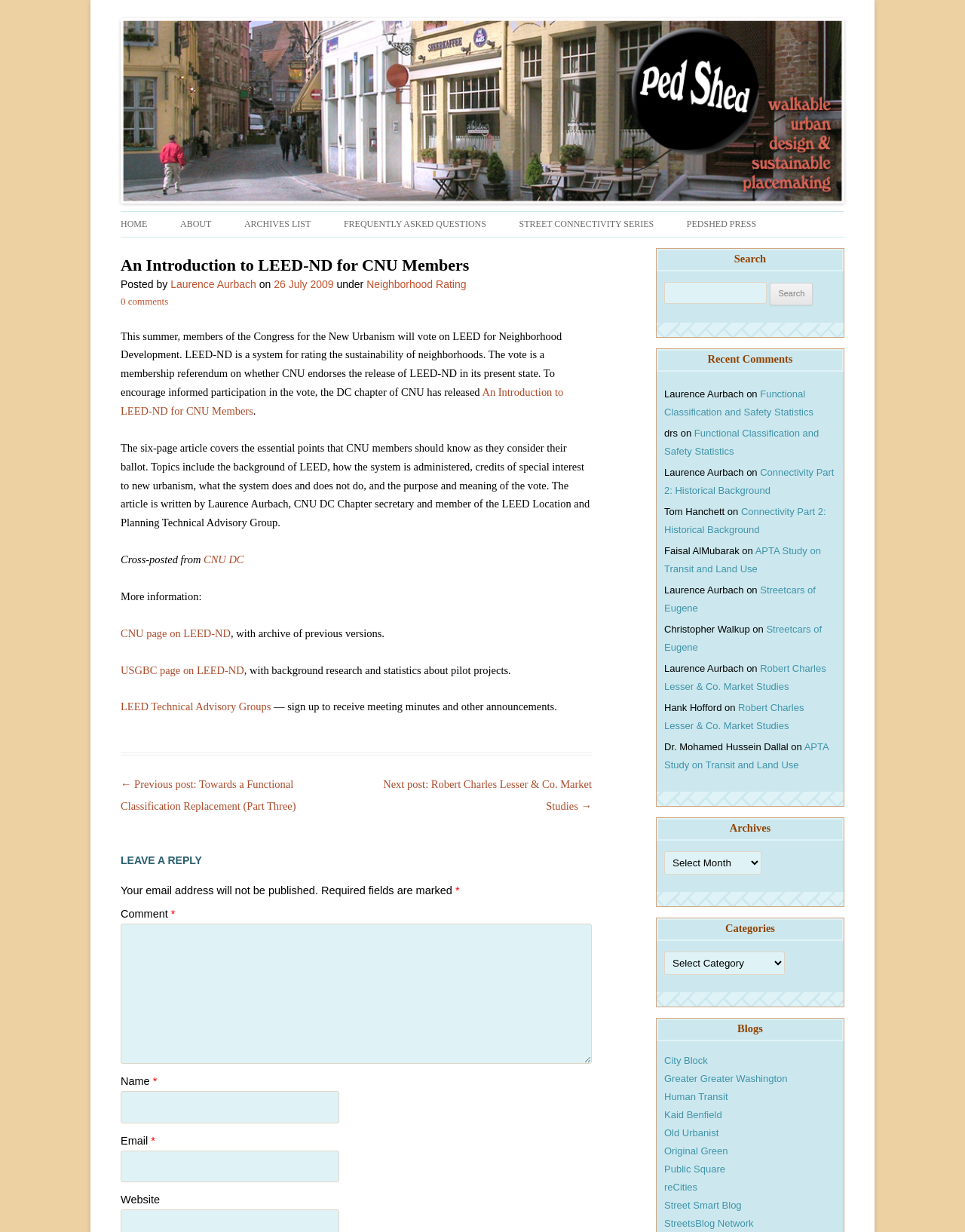What is the name of the chapter mentioned in the article?
Based on the visual information, provide a detailed and comprehensive answer.

The article mentions that the DC chapter of CNU has released an introduction to LEED-ND for CNU members. This implies that the chapter mentioned is the DC chapter of CNU.